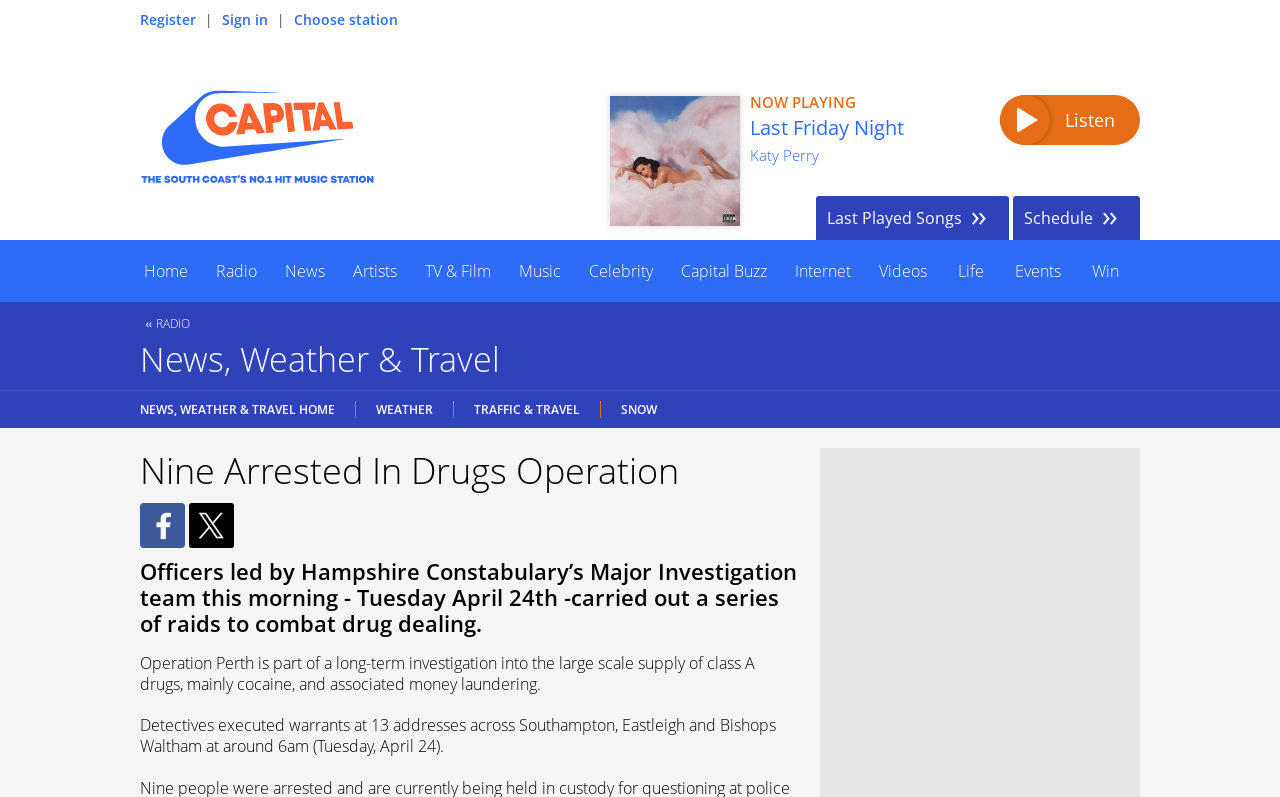Find the bounding box coordinates of the clickable element required to execute the following instruction: "Choose your preferred radio station". Provide the coordinates as four float numbers between 0 and 1, i.e., [left, top, right, bottom].

[0.23, 0.013, 0.311, 0.036]